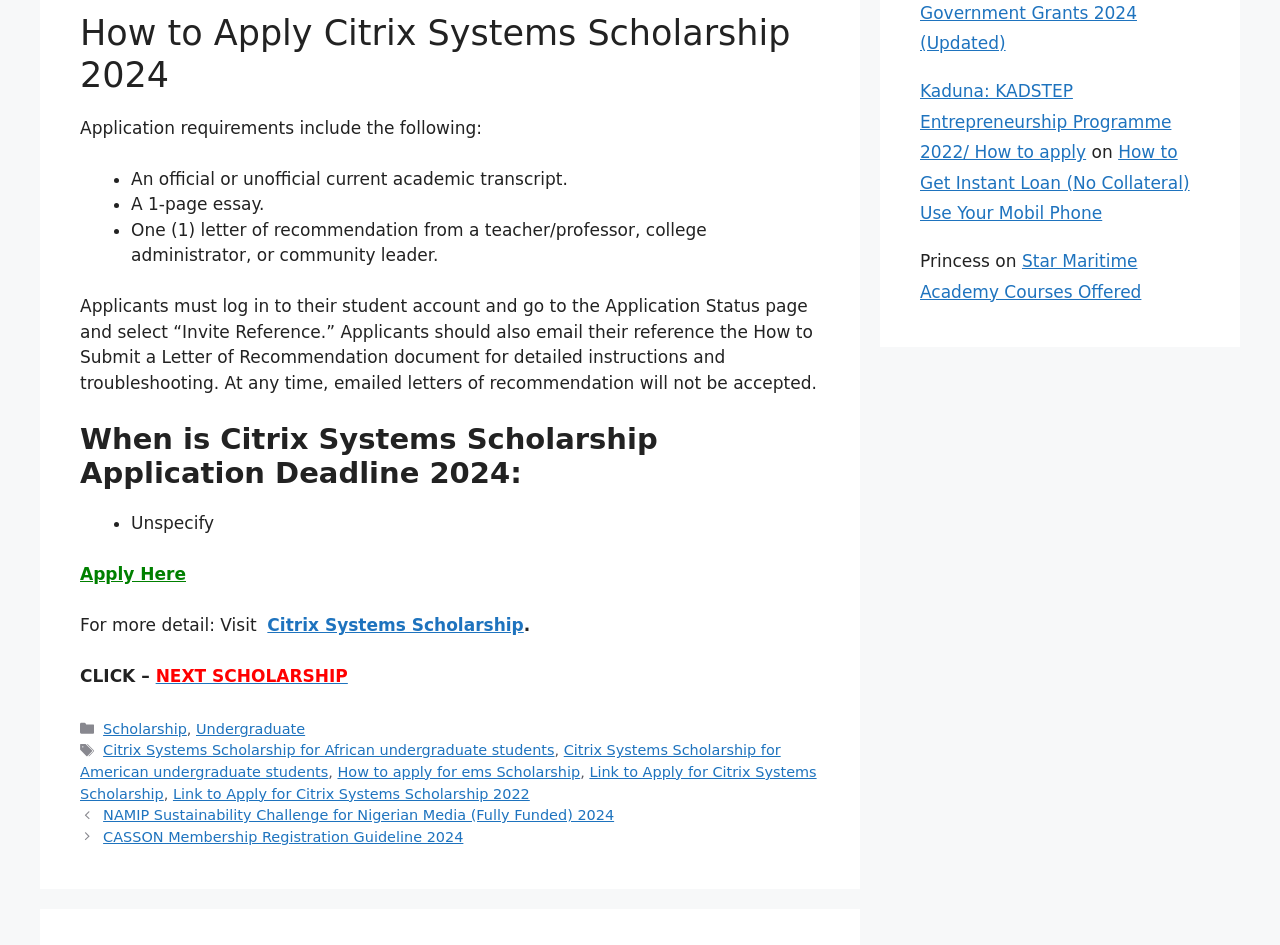Please specify the bounding box coordinates of the clickable region to carry out the following instruction: "Click Apply Here". The coordinates should be four float numbers between 0 and 1, in the format [left, top, right, bottom].

[0.062, 0.597, 0.145, 0.618]